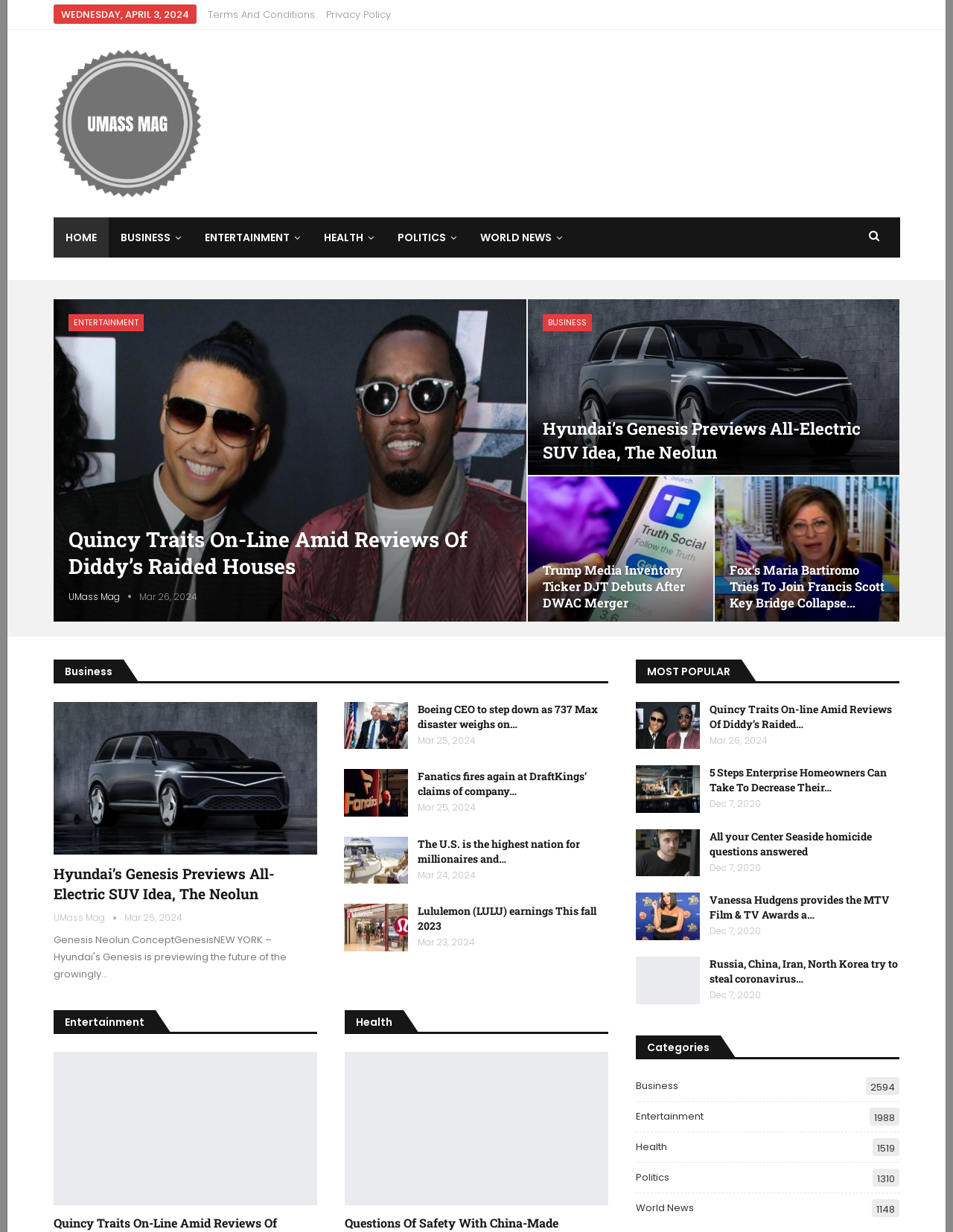Give the bounding box coordinates for this UI element: "World News". The coordinates should be four float numbers between 0 and 1, arranged as [left, top, right, bottom].

[0.491, 0.176, 0.602, 0.209]